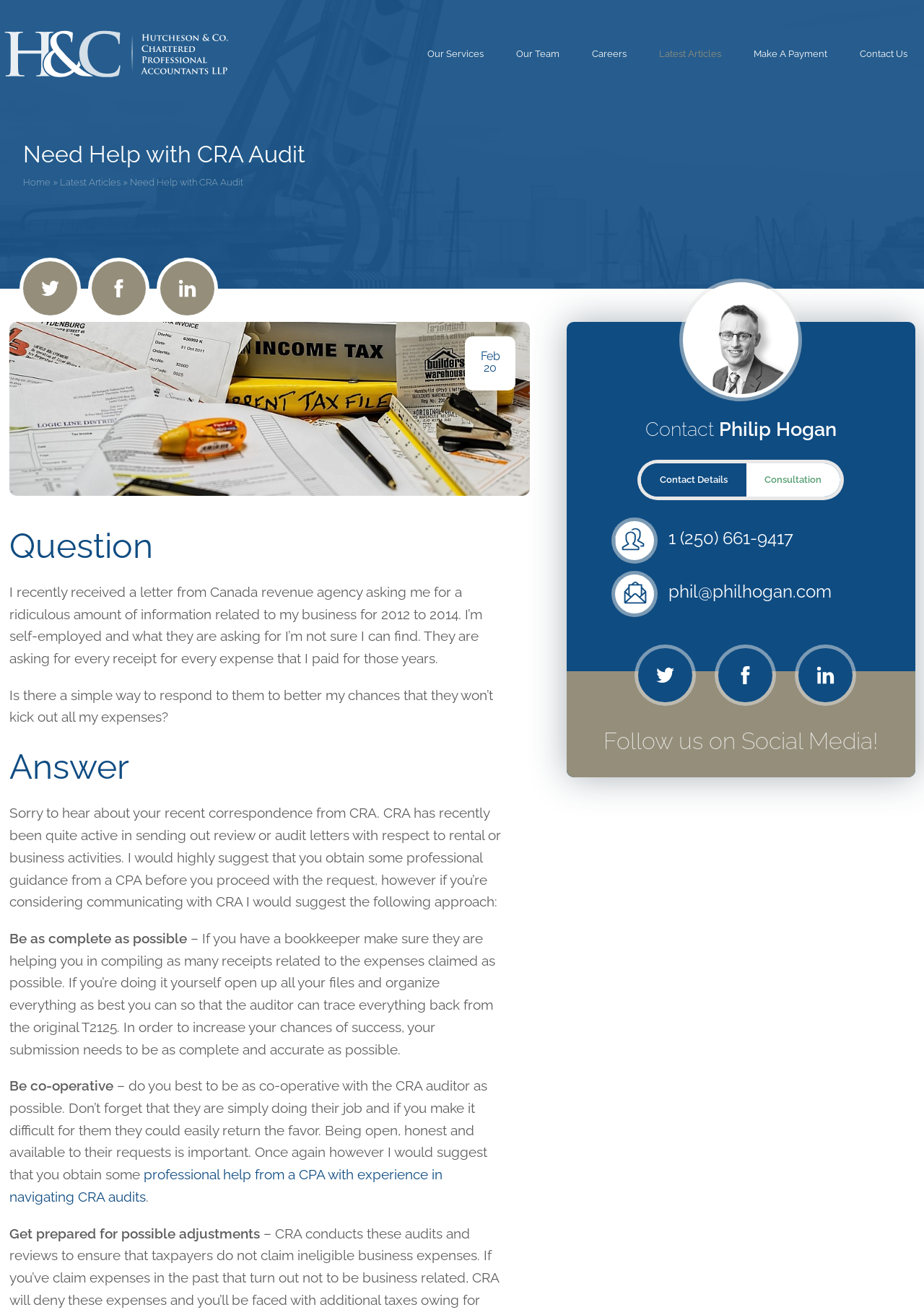Locate the bounding box coordinates of the element you need to click to accomplish the task described by this instruction: "Read the latest articles".

[0.065, 0.134, 0.13, 0.143]